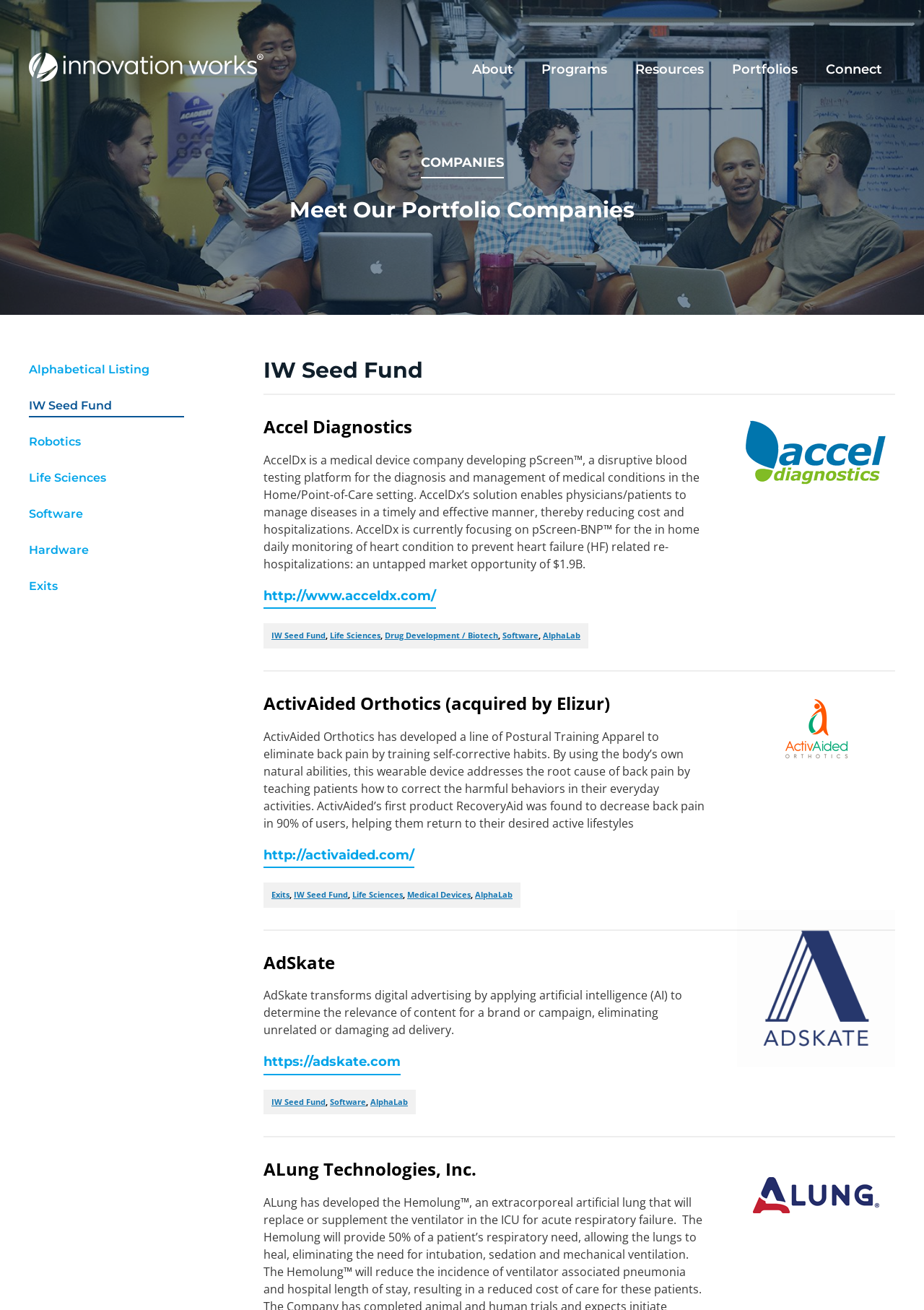Specify the bounding box coordinates for the region that must be clicked to perform the given instruction: "Go to AdSkate website".

[0.285, 0.804, 0.434, 0.821]